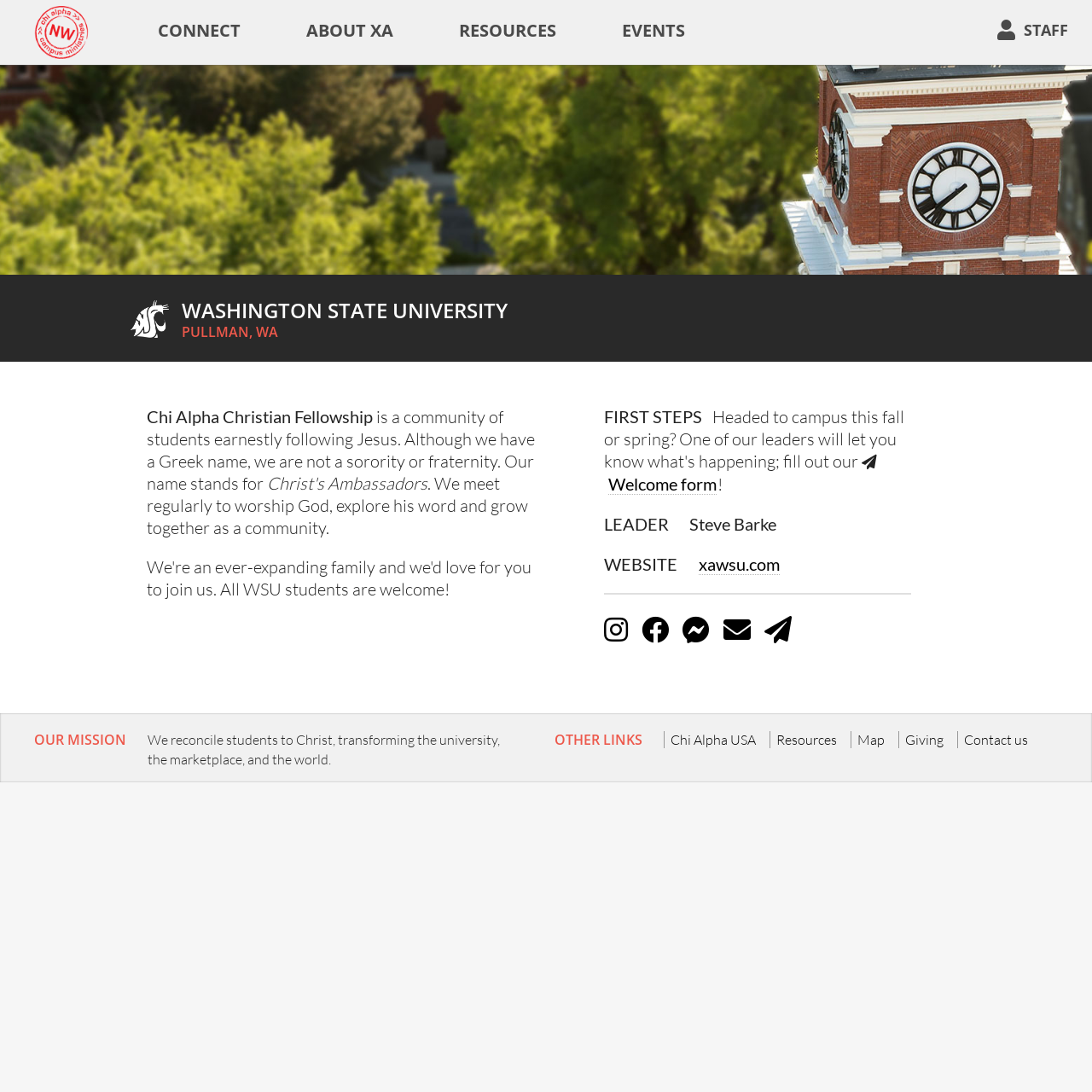What is the name of the university mentioned on the webpage?
Please provide a detailed answer to the question.

The name of the university can be found in the heading element with the text 'Go Cougs! WASHINGTON STATE UNIVERSITY' located at [0.12, 0.275, 0.88, 0.294]. This heading is prominent on the webpage and indicates that the ministry is associated with Washington State University.